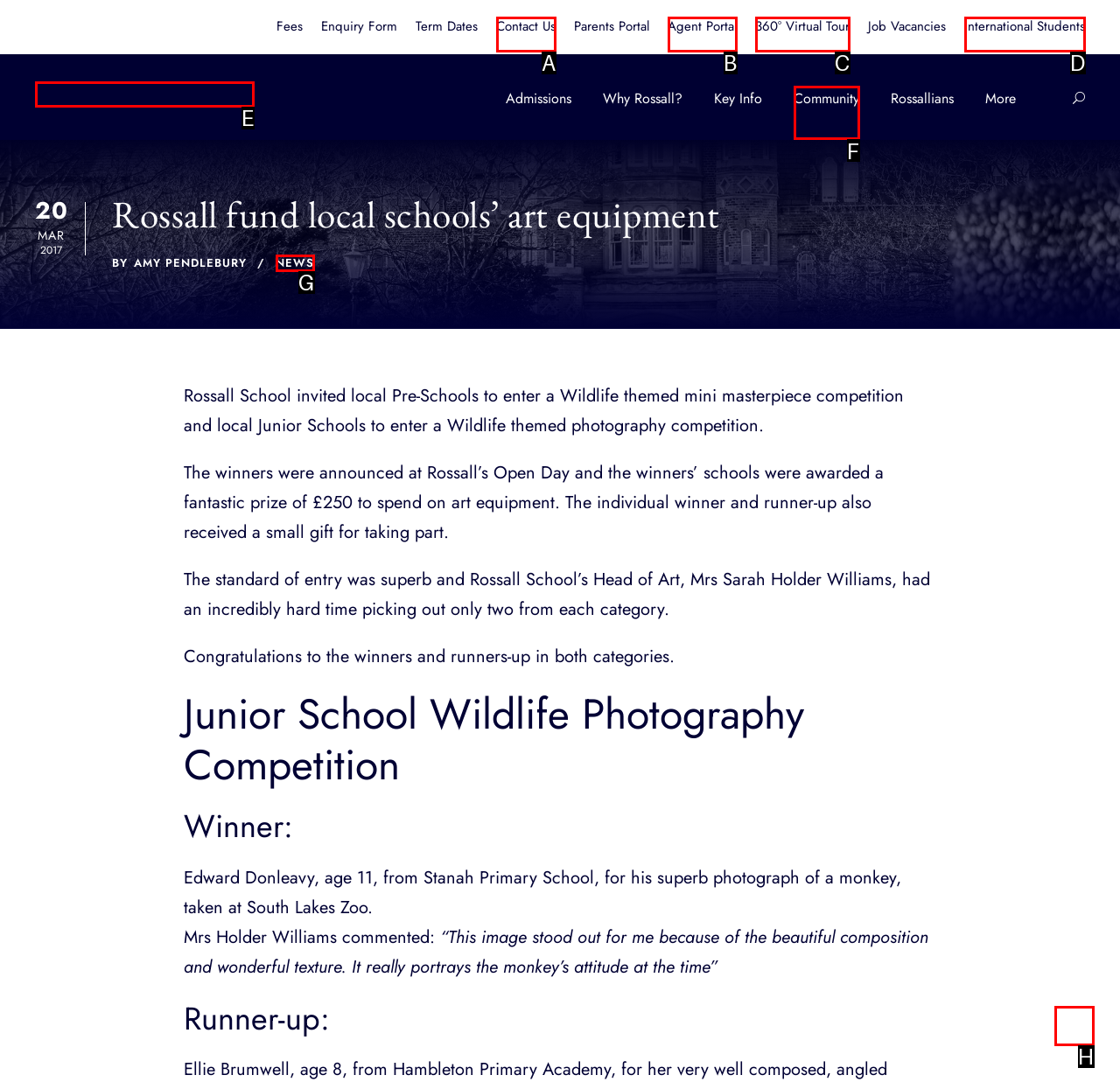Using the description: Hackathons & Events, find the corresponding HTML element. Provide the letter of the matching option directly.

None